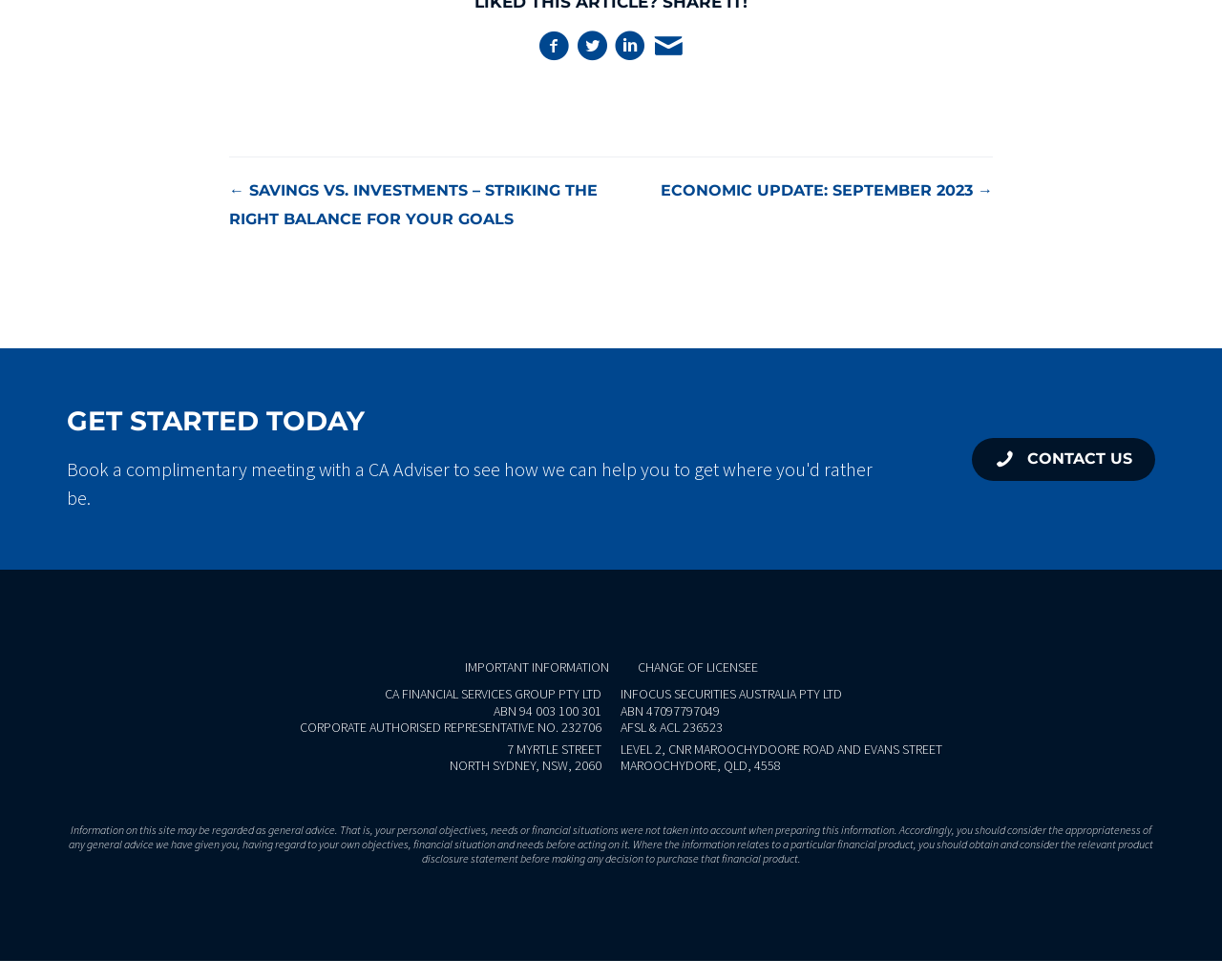Identify the bounding box of the UI component described as: "The Chet Set".

None